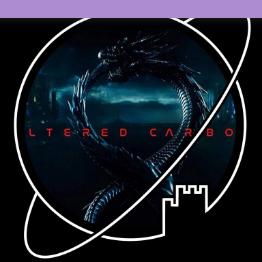What is the central design element in the image?
From the image, provide a succinct answer in one word or a short phrase.

Serpent or dragon